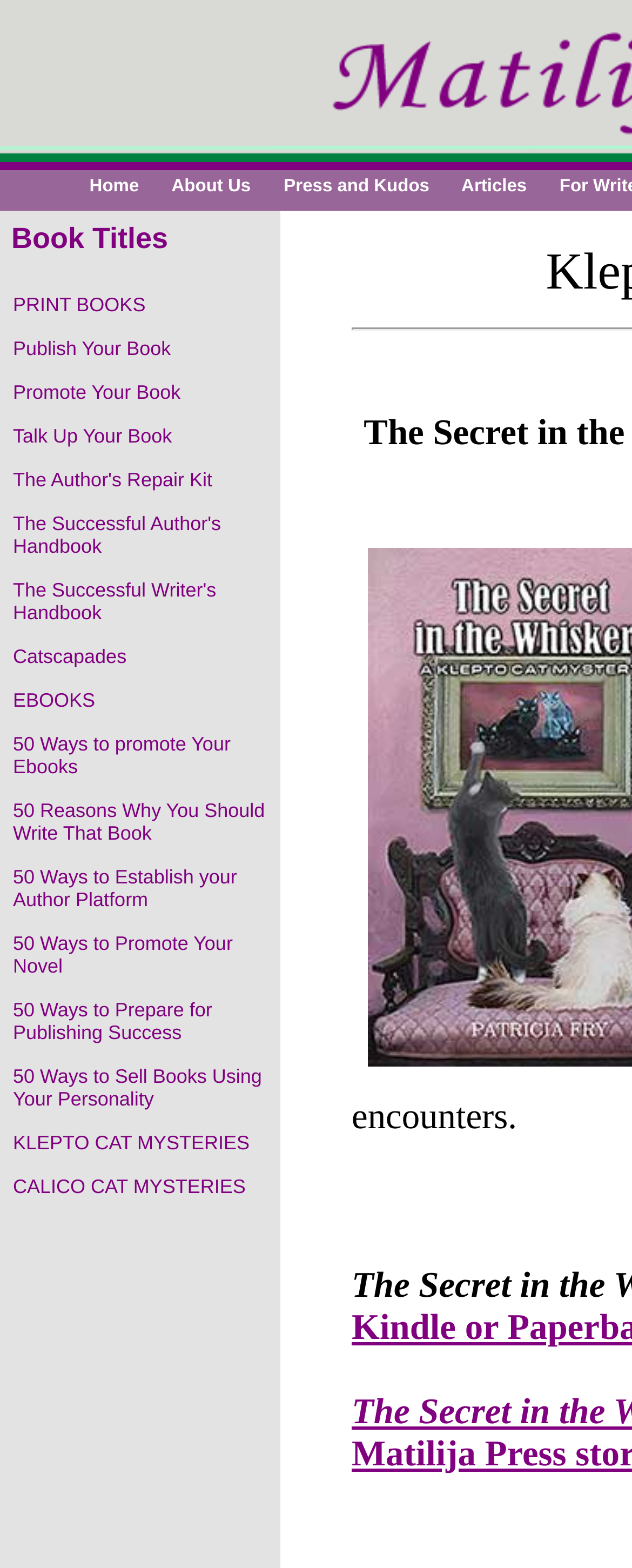Offer a detailed account of what is visible on the webpage.

This webpage appears to be an author's website, specifically promoting the book "The Secret in the Whiskers, a Klepto Cat Mystery" by Patricia Fry. The page is divided into sections, each with a heading and a corresponding image.

At the top of the page, there is a section with the heading "PRINT BOOKS" and an image. Below this, there are multiple sections, each with a heading such as "Publish Your Book", "Promote Your Book", "Talk Up Your Book", and so on. Each of these sections has a corresponding image.

The page also features several book titles, including "The Author's Repair Kit", "The Successful Author's Handbook", "The Successful Writer's Handbook", "Catscapades", and "50 Ways to Promote Your Ebooks". Each of these book titles has a corresponding image.

Towards the bottom of the page, there is a section with the heading "EBOOKS" and an image. The page has a total of 14 images, each associated with a specific section or book title.

The layout of the page is organized, with each section and image arranged in a vertical column. The headings and images are evenly spaced, making it easy to navigate and read.